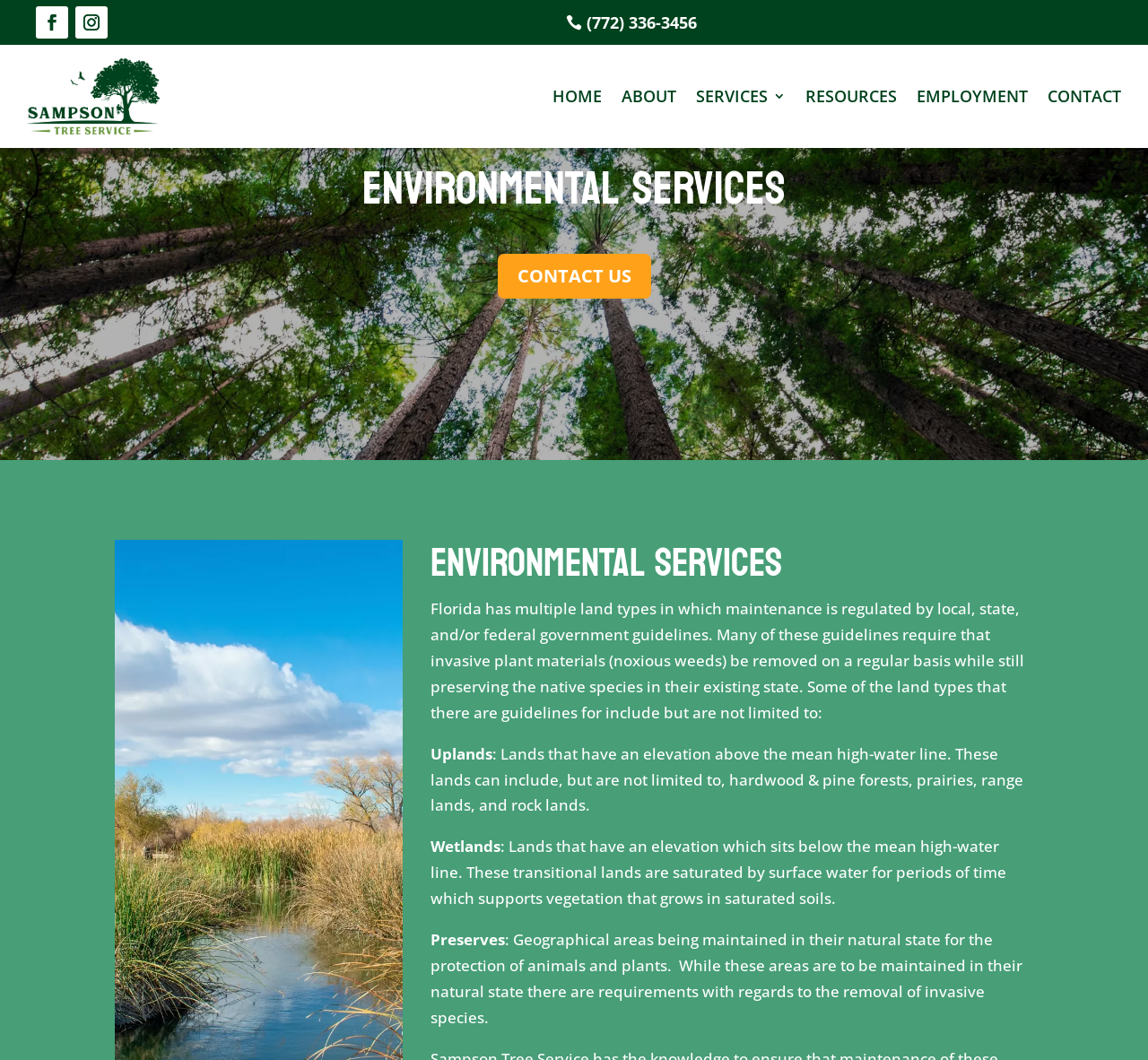Pinpoint the bounding box coordinates of the clickable element needed to complete the instruction: "View ABOUT page". The coordinates should be provided as four float numbers between 0 and 1: [left, top, right, bottom].

[0.541, 0.059, 0.589, 0.123]